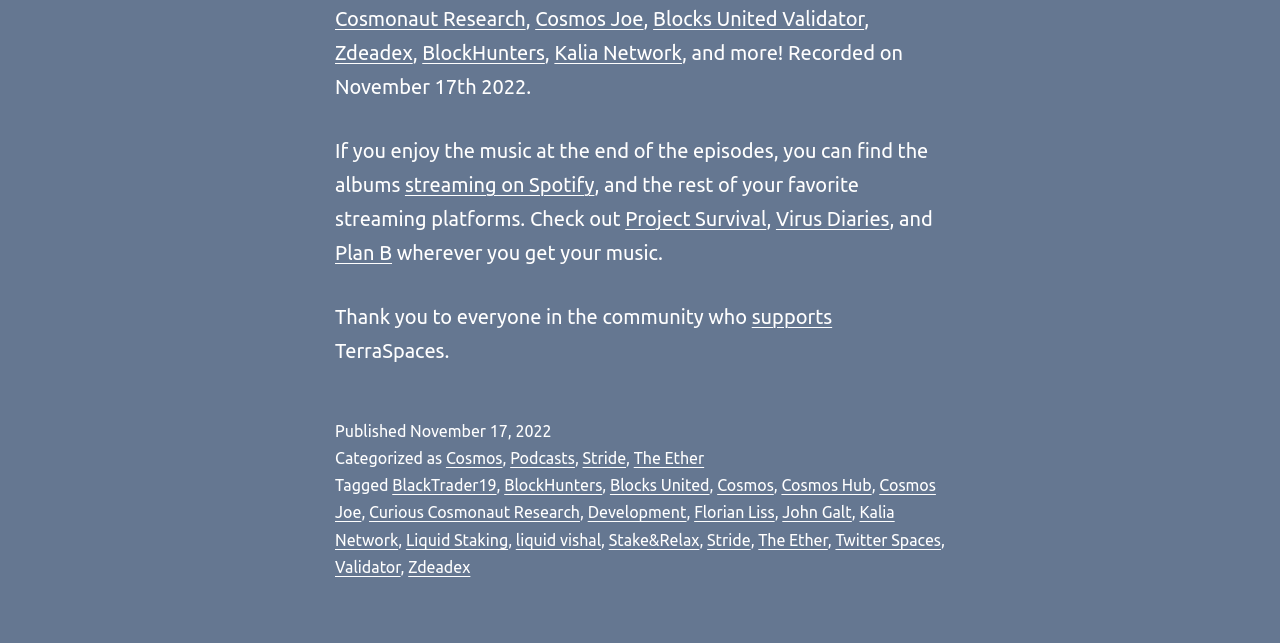Kindly provide the bounding box coordinates of the section you need to click on to fulfill the given instruction: "Explore Cosmos".

[0.348, 0.698, 0.393, 0.726]